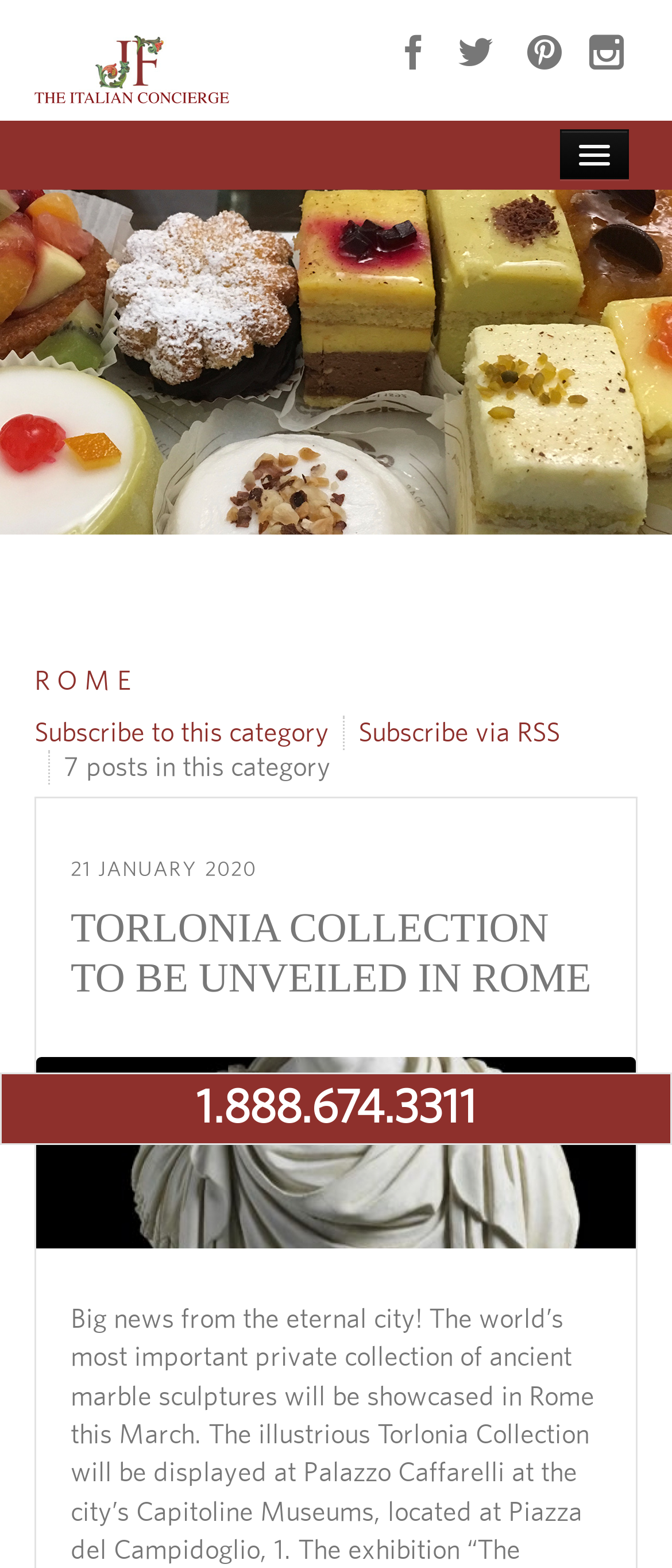Provide a single word or phrase answer to the question: 
How many posts are in the current category?

7